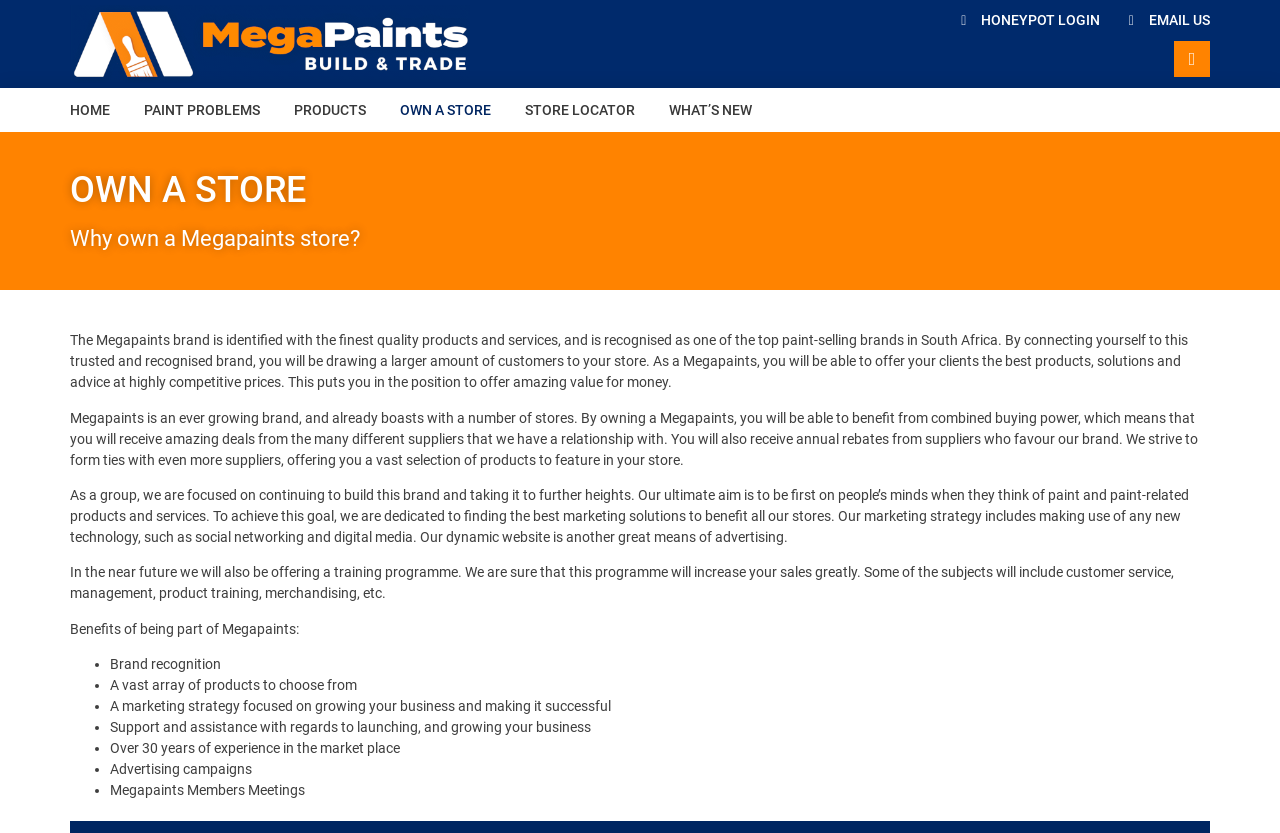What is the brand recognized as in South Africa?
Based on the image, answer the question in a detailed manner.

According to the webpage, the Megapaints brand is recognized as one of the top paint-selling brands in South Africa, which is mentioned in the static text element.